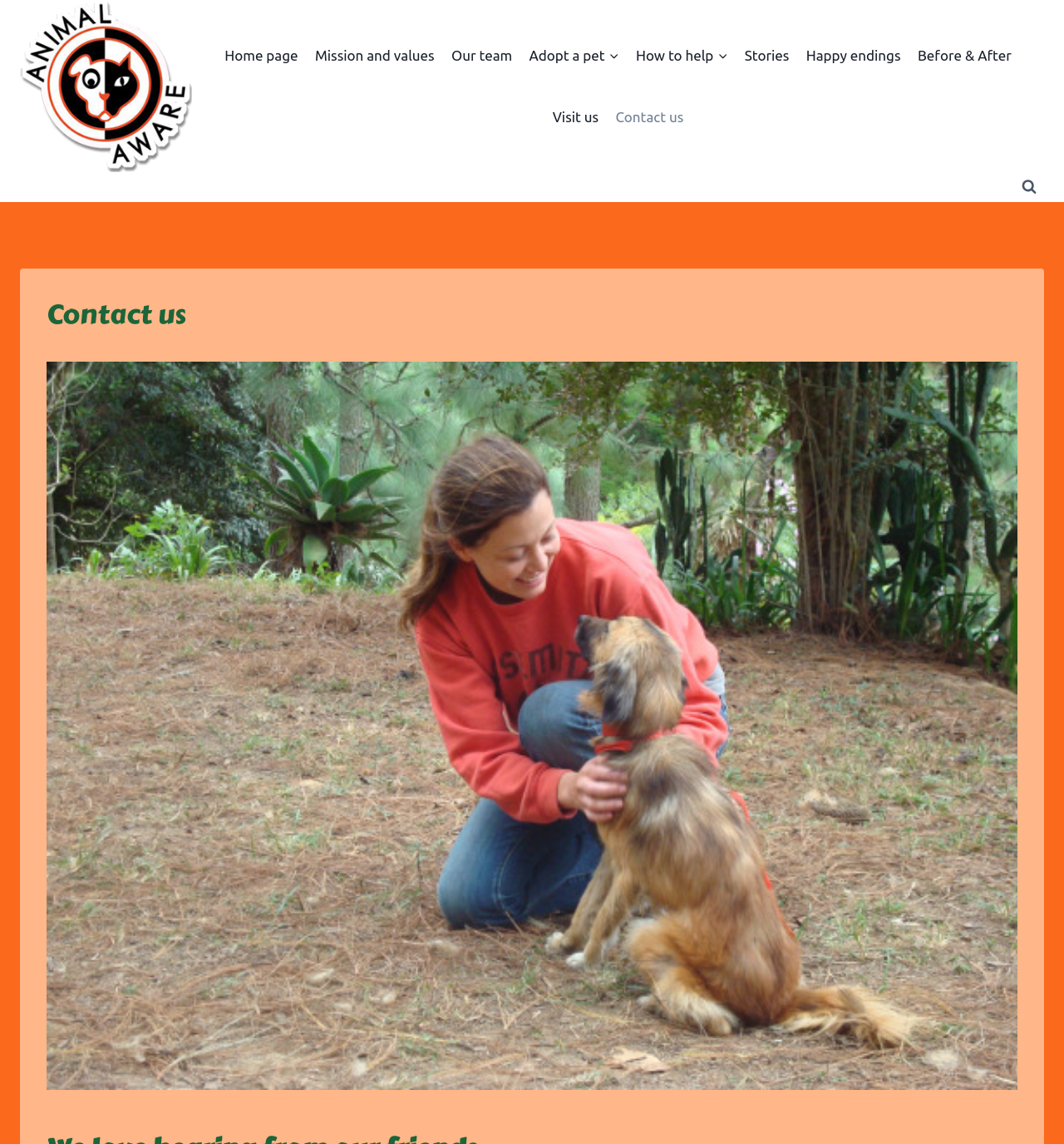Describe the webpage meticulously, covering all significant aspects.

The webpage is titled "Contact us – Animal Aware" and features a prominent logo of "Animal Aware" at the top left corner. Below the logo, there is a primary navigation menu that spans across the top of the page, containing 9 links: "Home page", "Mission and values", "Our team", "Adopt a pet", "How to help", "Stories", "Happy endings", "Before & After", and "Visit us". The "Adopt a pet" and "How to help" links have child menus, indicated by buttons next to them.

On the top right corner, there is a search form button labeled "View Search Form". When expanded, the search form is headed by a "Contact us" title. Below the search form header, there is a large figure or image that takes up most of the page's content area.

The page also has a "Contact us" link in the primary navigation menu, which is located near the middle of the menu.